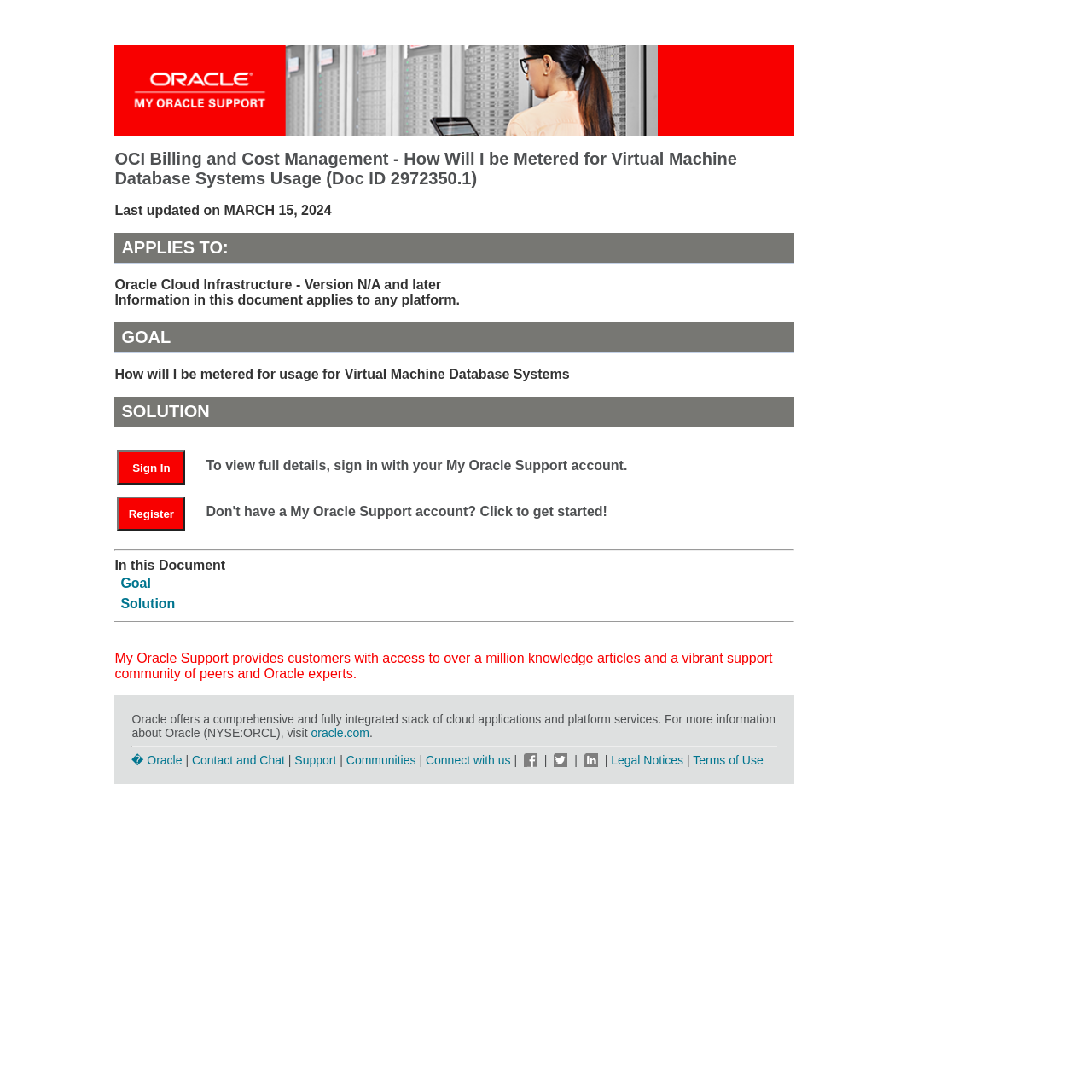What is the purpose of My Oracle Support?
Look at the image and respond with a one-word or short-phrase answer.

Access to knowledge articles and support community